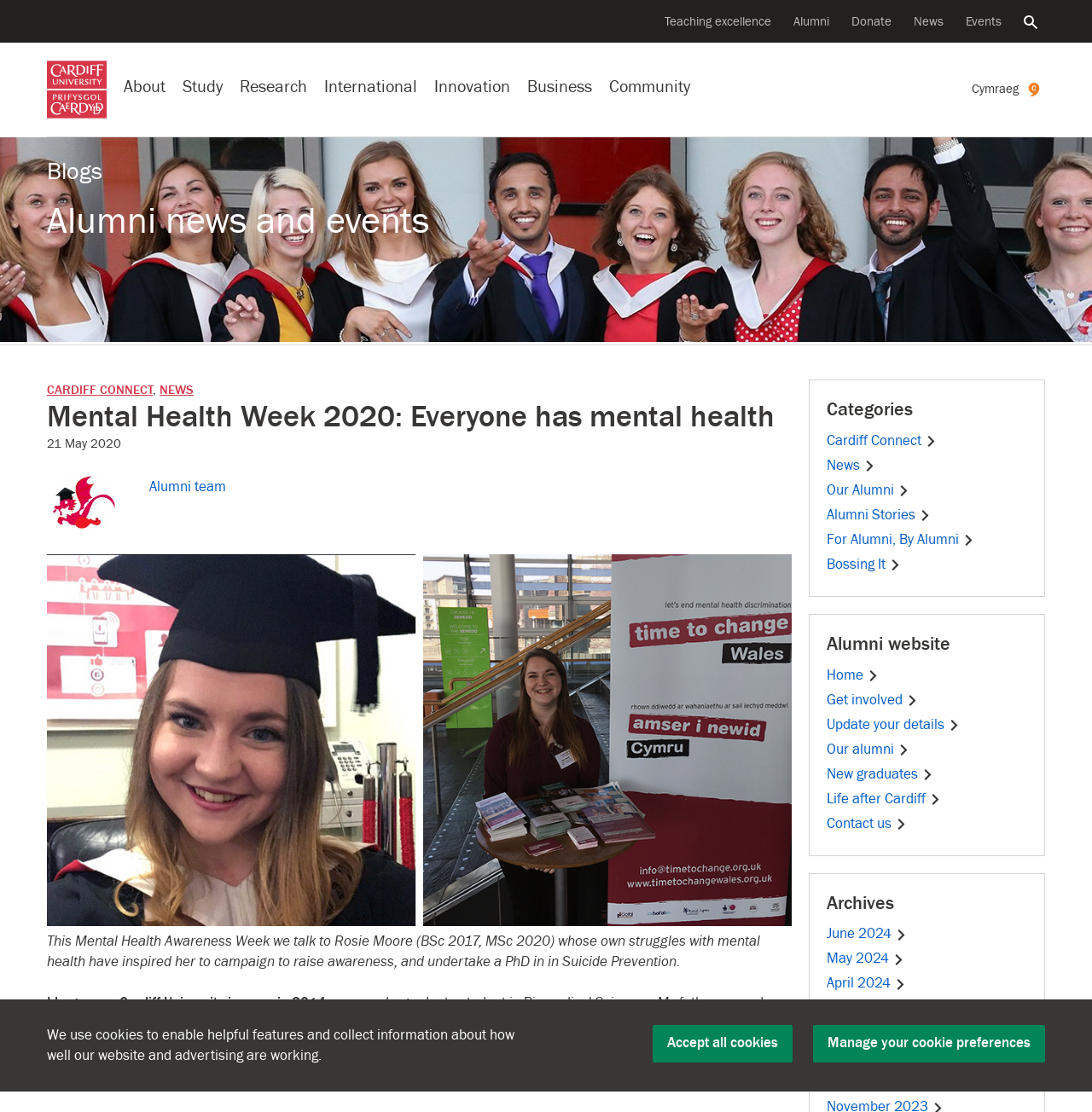Locate the bounding box coordinates of the area you need to click to fulfill this instruction: 'Search the website'. The coordinates must be in the form of four float numbers ranging from 0 to 1: [left, top, right, bottom].

[0.935, 0.009, 0.952, 0.03]